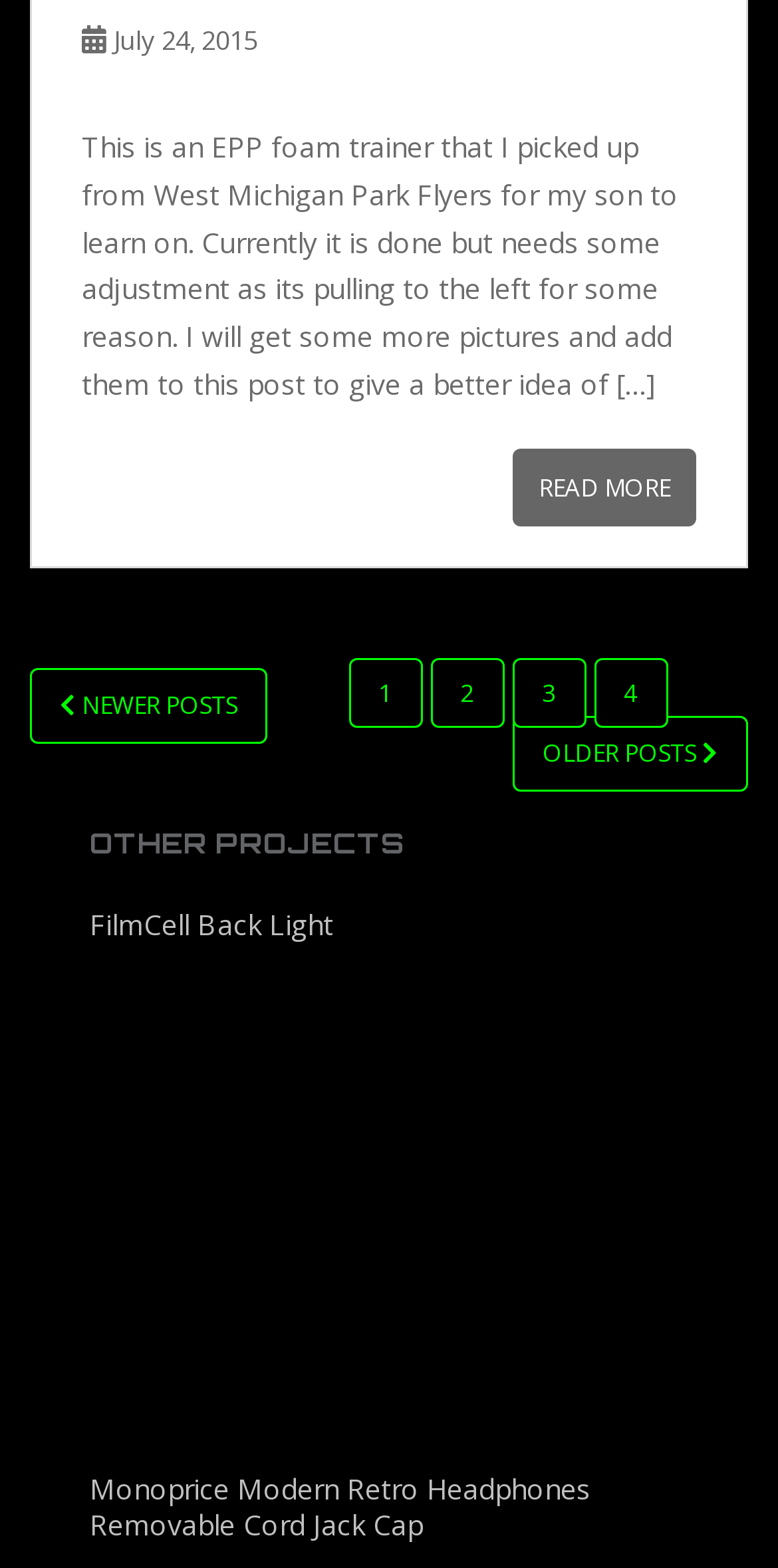Please answer the following question using a single word or phrase: 
What is the title of the other project below the posts navigation?

OTHER PROJECTS